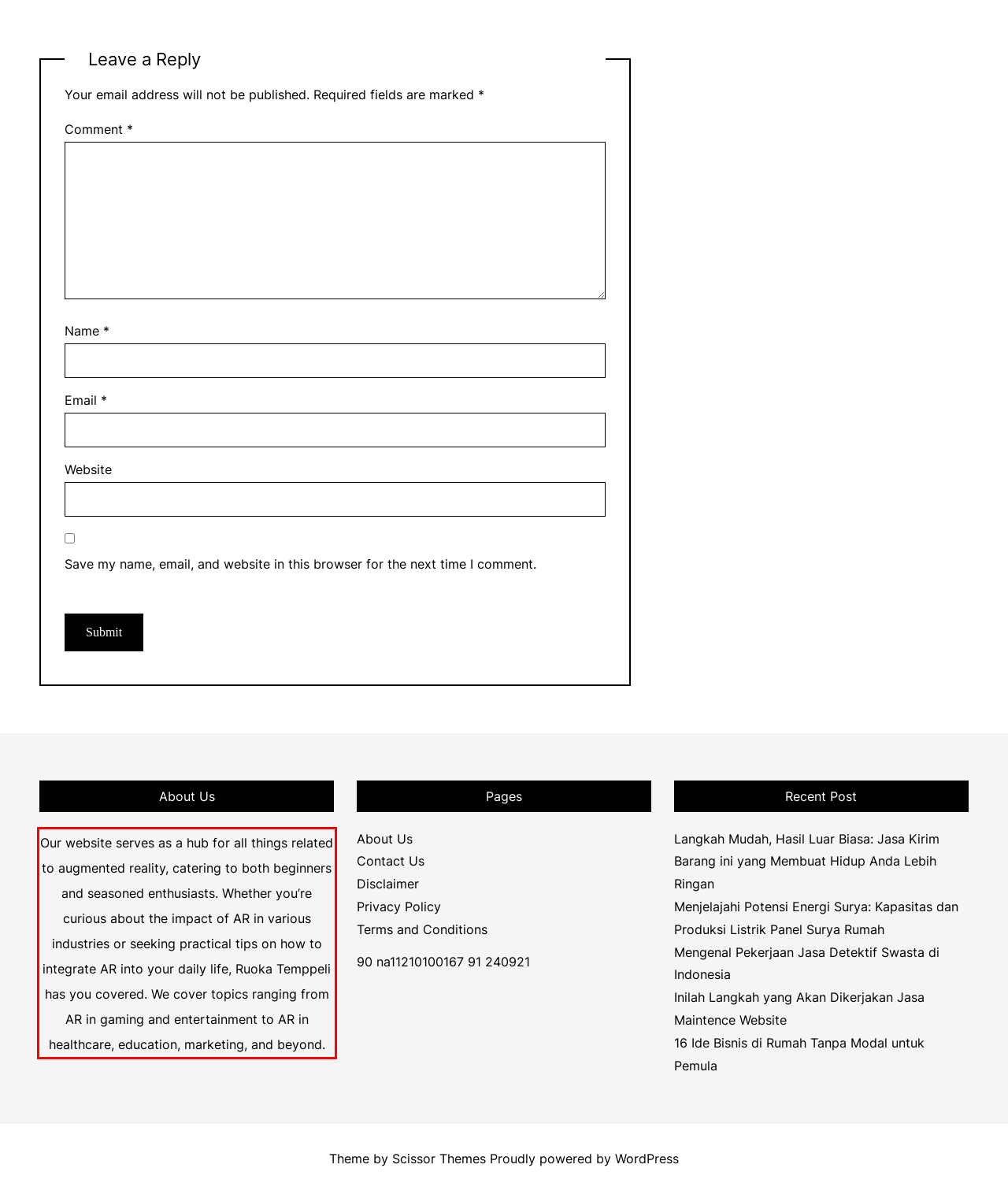You have a screenshot of a webpage with a red bounding box. Identify and extract the text content located inside the red bounding box.

Our website serves as a hub for all things related to augmented reality, catering to both beginners and seasoned enthusiasts. Whether you’re curious about the impact of AR in various industries or seeking practical tips on how to integrate AR into your daily life, Ruoka Temppeli has you covered. We cover topics ranging from AR in gaming and entertainment to AR in healthcare, education, marketing, and beyond.